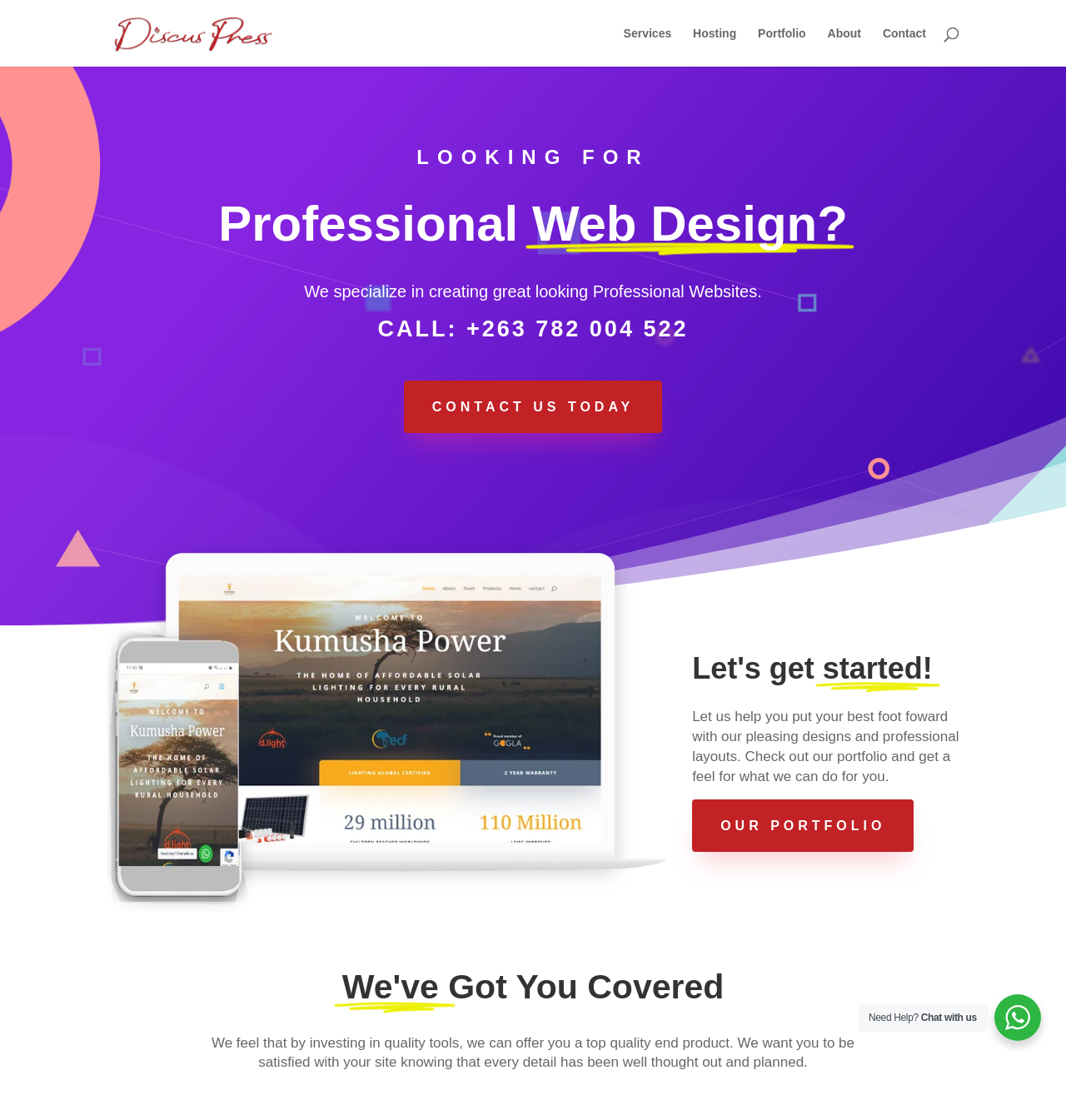Find the bounding box coordinates of the element to click in order to complete the given instruction: "Check out our portfolio."

[0.649, 0.714, 0.857, 0.761]